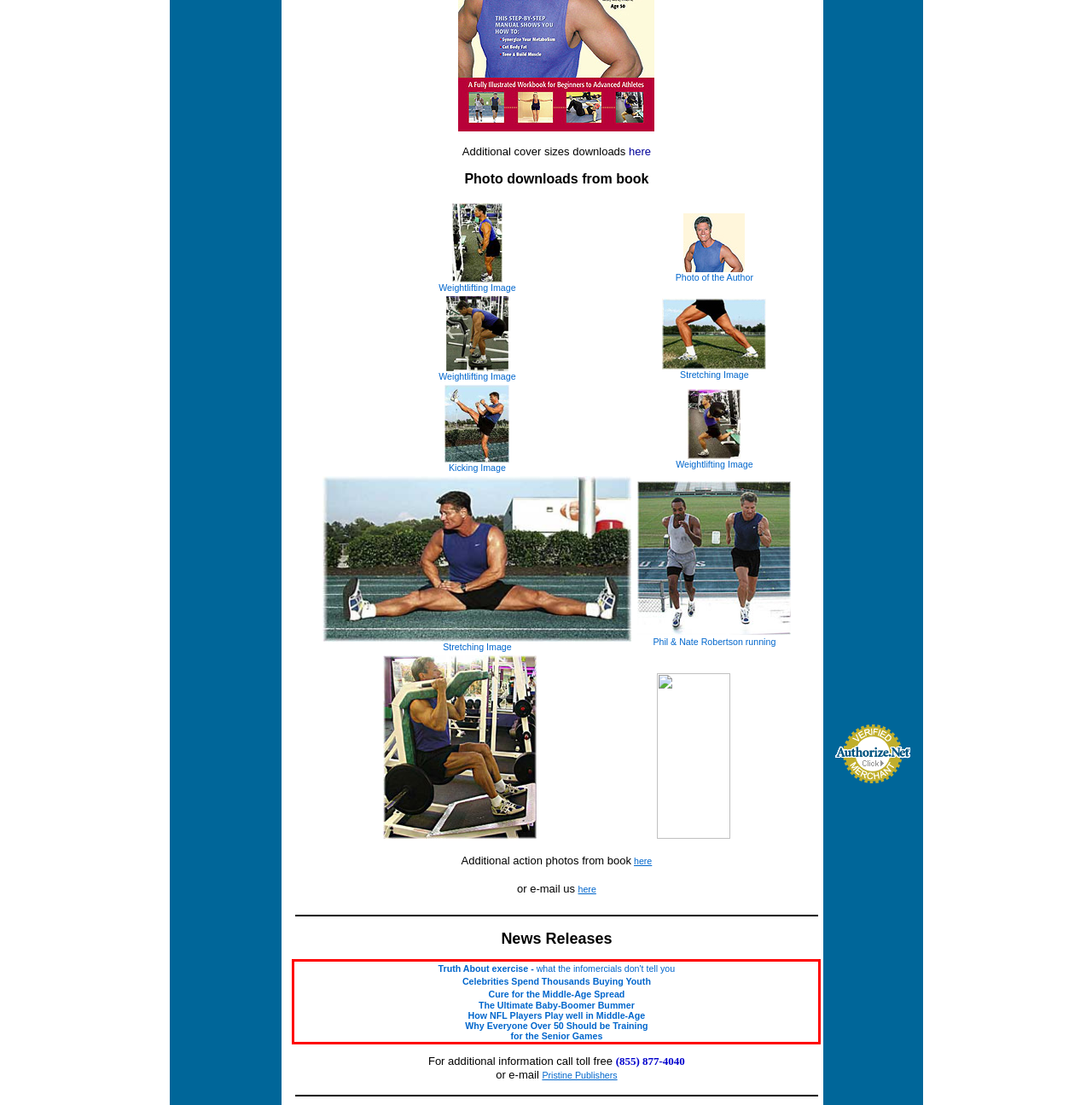Please extract the text content from the UI element enclosed by the red rectangle in the screenshot.

Truth About exercise - what the infomercials don't tell you Celebrities Spend Thousands Buying Youth Cure for the Middle-Age Spread The Ultimate Baby-Boomer Bummer How NFL Players Play well in Middle-Age Why Everyone Over 50 Should be Training for the Senior Games